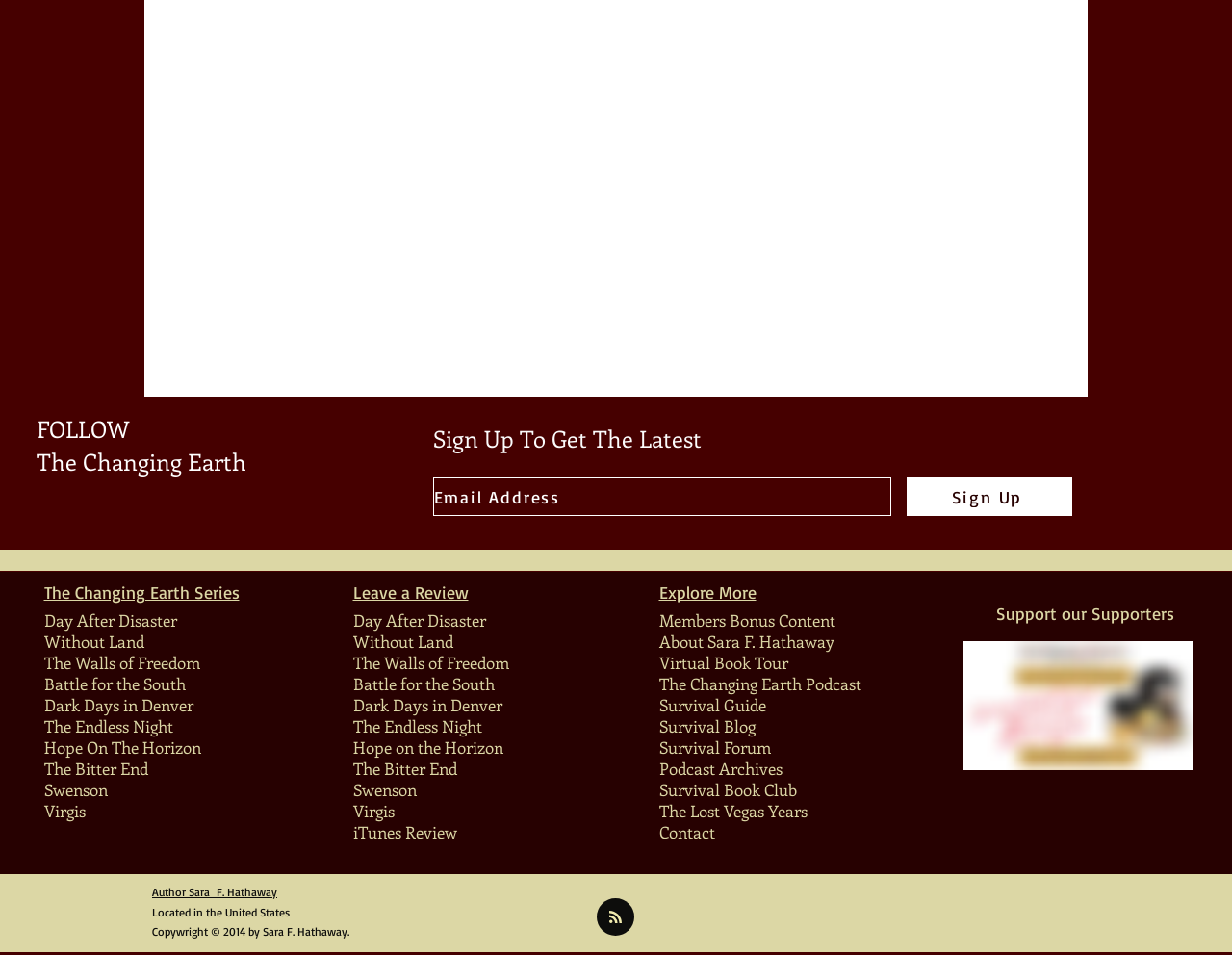Locate the bounding box coordinates of the element you need to click to accomplish the task described by this instruction: "Explore Members Bonus Content".

[0.535, 0.638, 0.678, 0.66]